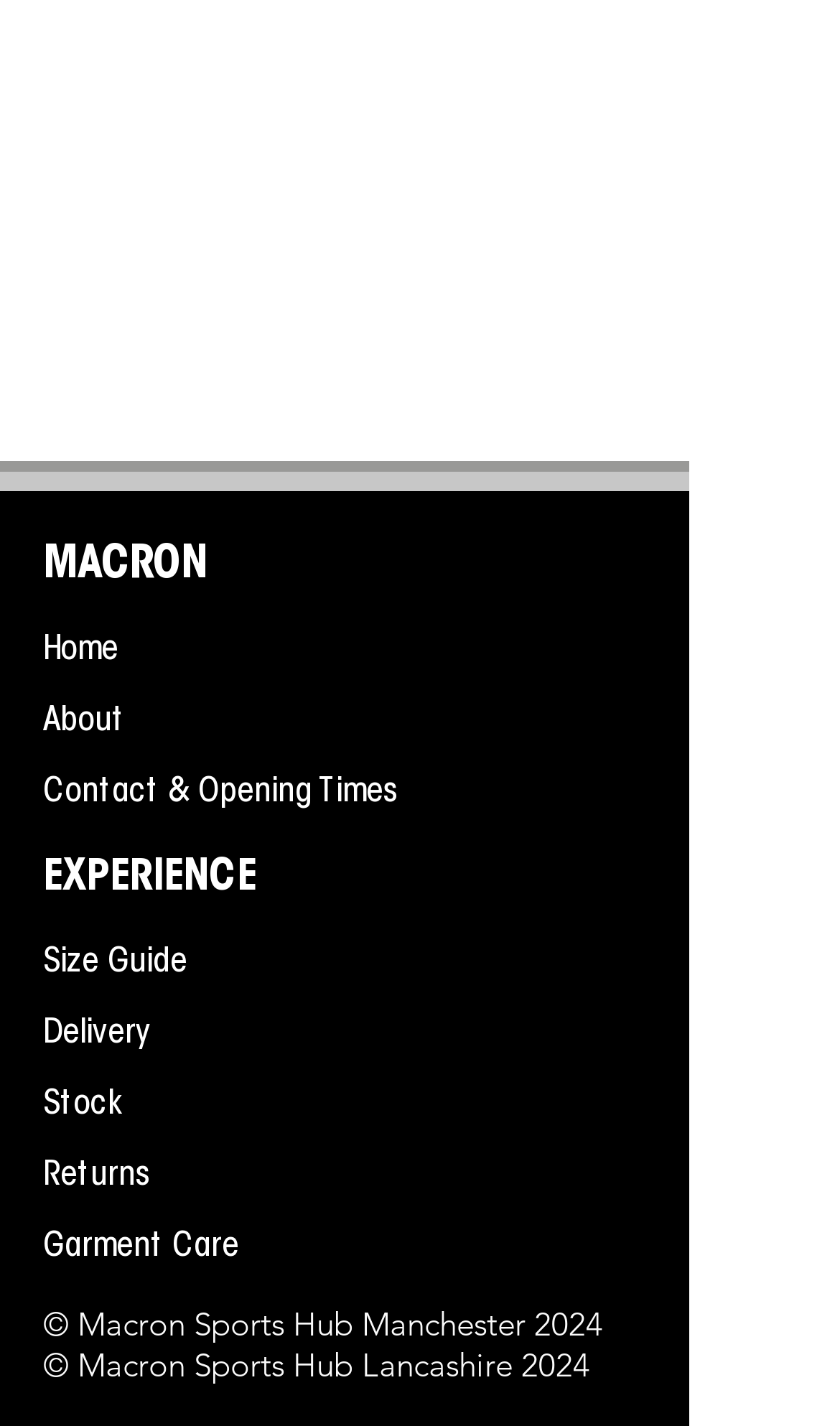Please identify the coordinates of the bounding box for the clickable region that will accomplish this instruction: "View About page".

[0.051, 0.494, 0.149, 0.518]